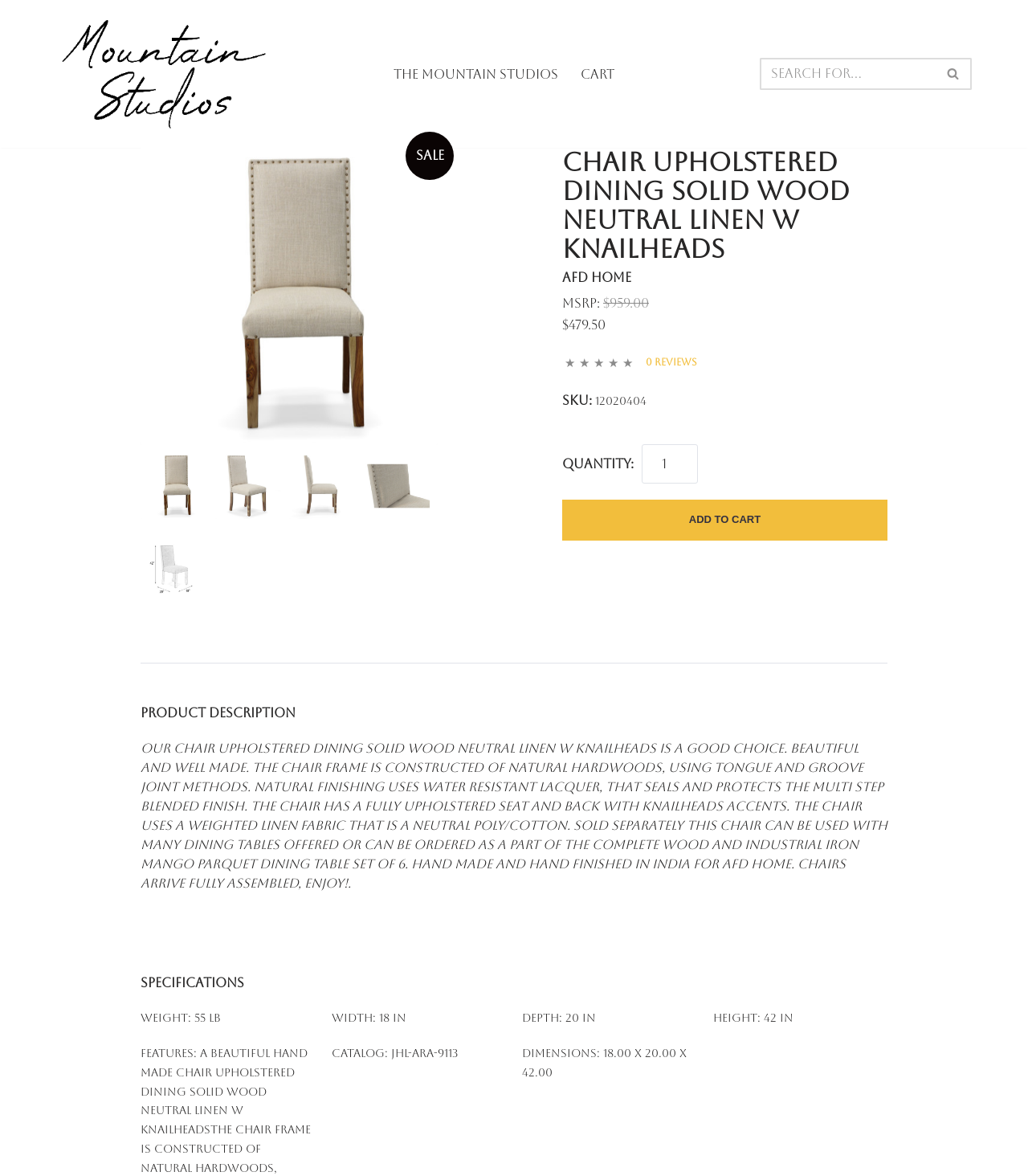Please find and generate the text of the main heading on the webpage.

Chair Upholstered Dining Solid Wood Neutral Linen w Knailheads